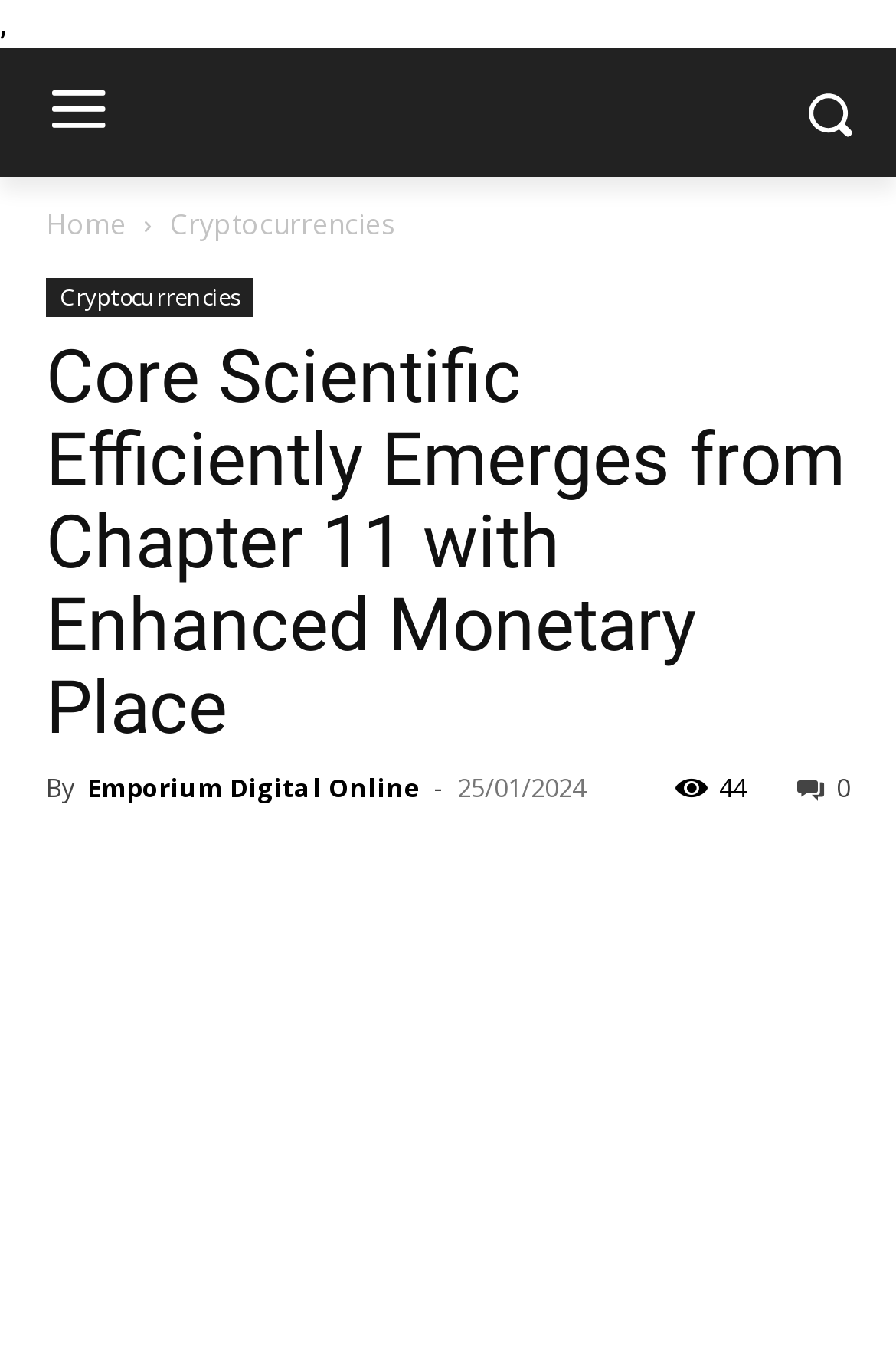Please determine the bounding box coordinates for the UI element described as: "The Potential of Self-Driving Trucks".

[0.0, 0.003, 0.551, 0.03]